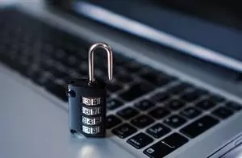What is the laptop component where the padlock is positioned?
Offer a detailed and full explanation in response to the question.

The image shows the padlock placed on the keyboard of a laptop, suggesting that the laptop component where the padlock is positioned is the keyboard.